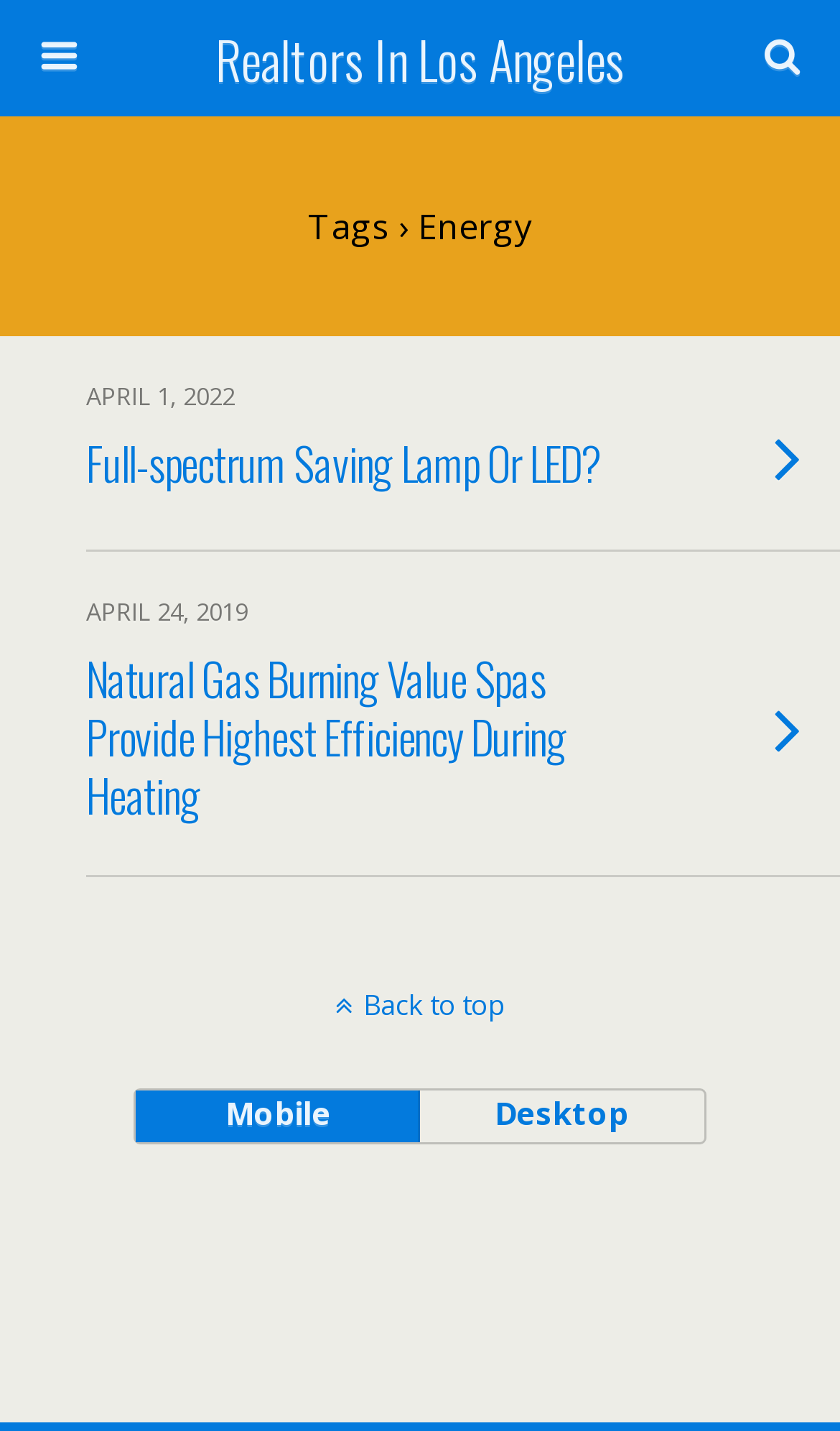Please provide the bounding box coordinates for the element that needs to be clicked to perform the instruction: "Search for something on the website". The coordinates must consist of four float numbers between 0 and 1, formatted as [left, top, right, bottom].

[0.051, 0.089, 0.754, 0.13]